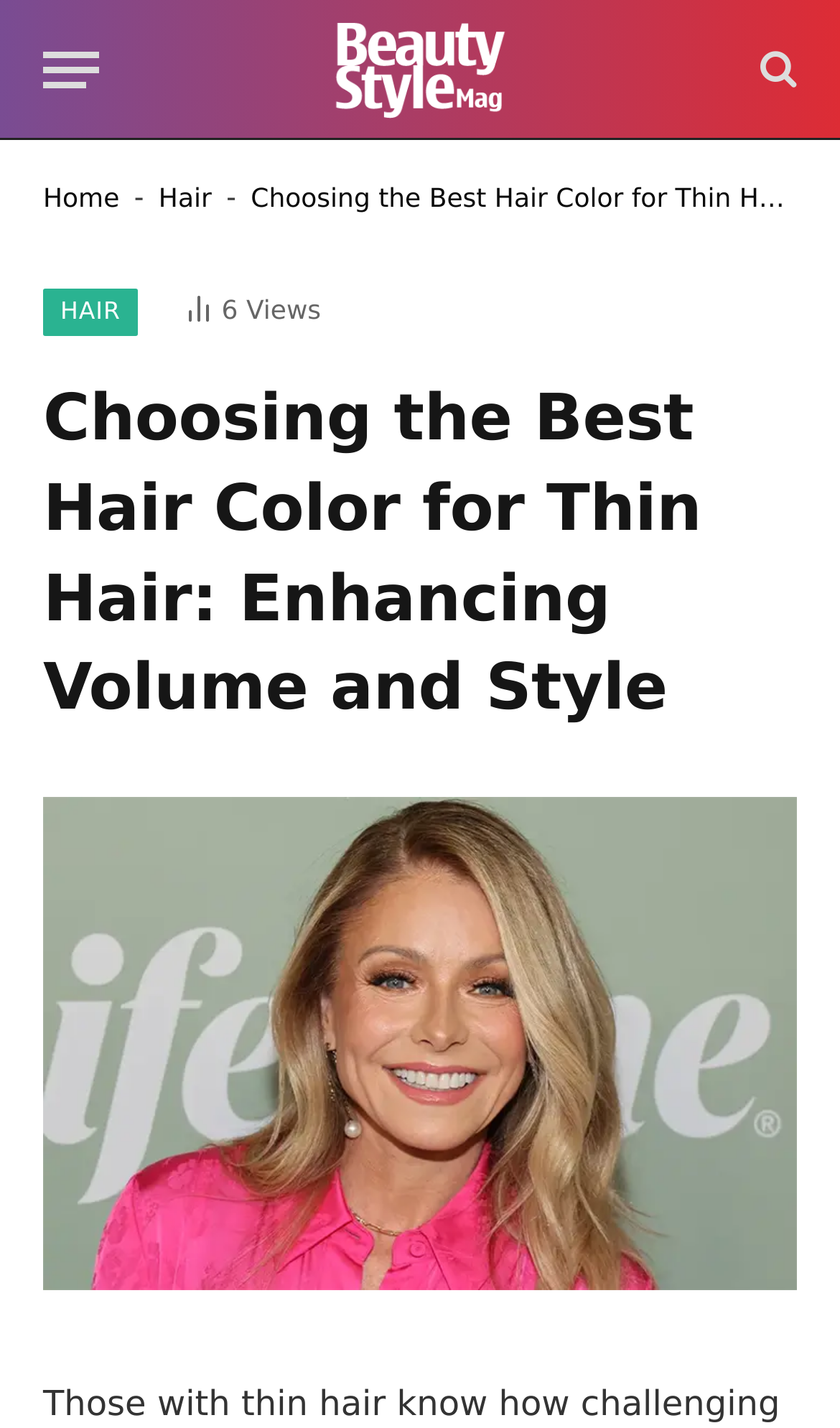Offer a detailed explanation of the webpage layout and contents.

The webpage is about choosing the best hair color for thin hair, with a focus on enhancing volume and style. At the top left corner, there is a "Menu" button. Next to it, there is a link to the "beauty style magazine" with an accompanying image of the magazine's logo. On the top right corner, there is a search icon represented by a magnifying glass symbol.

Below the magazine's logo, there are navigation links, including "Home" and "Hair", separated by a hyphen. Further to the right, there is a link to "HAIR" and a notification indicating "6 Article Views". 

The main content of the webpage is headed by a title "Choosing the Best Hair Color for Thin Hair: Enhancing Volume and Style", which spans almost the entire width of the page. Below the title, there is a large image related to the best hair color for thin hair, taking up most of the page's width. At the bottom of the page, there is a link to the same topic, "the Best Hair Color for Thin Hair", which is likely a call-to-action or a related article.